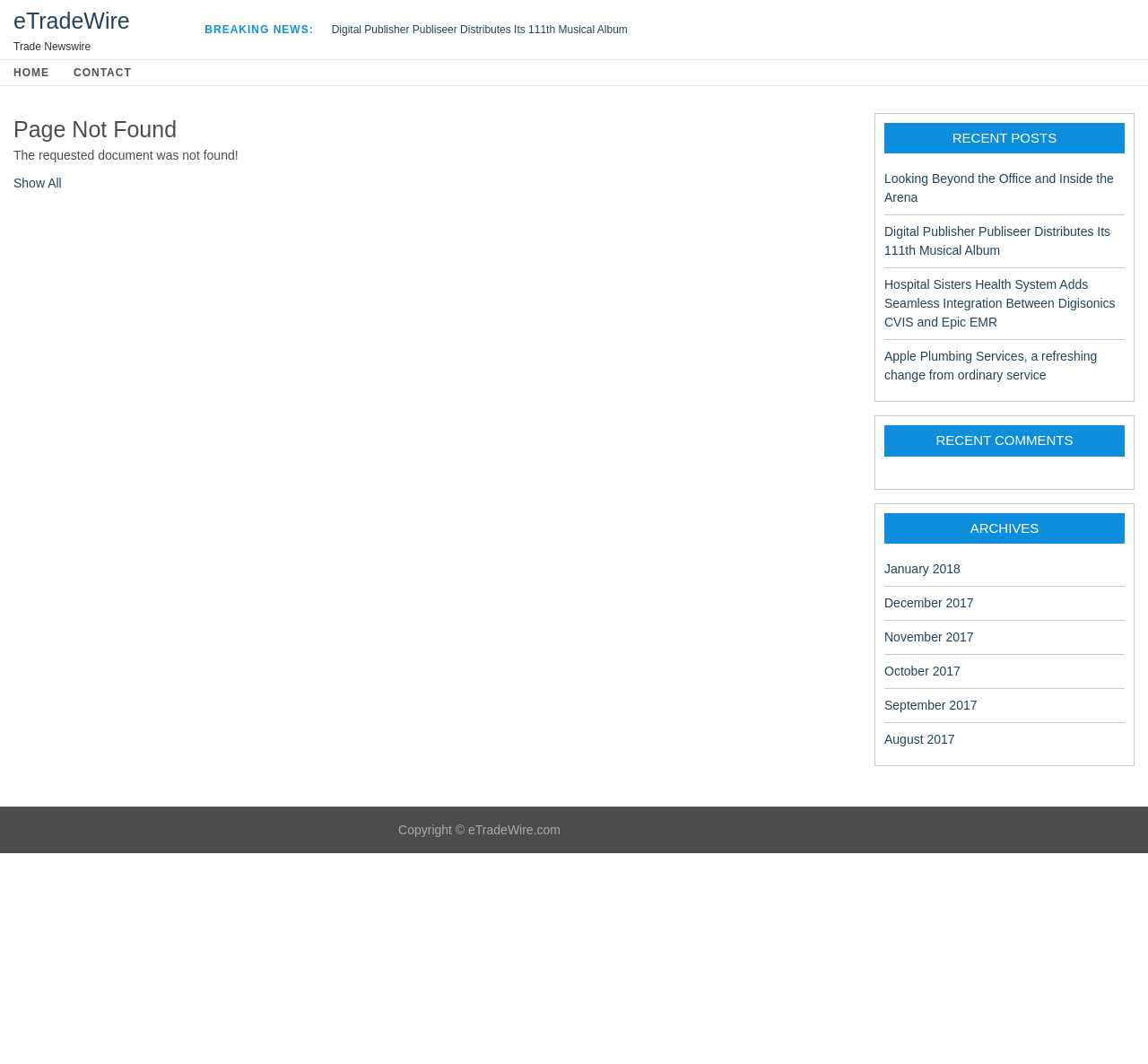How many recent posts are listed?
Refer to the image and provide a one-word or short phrase answer.

4